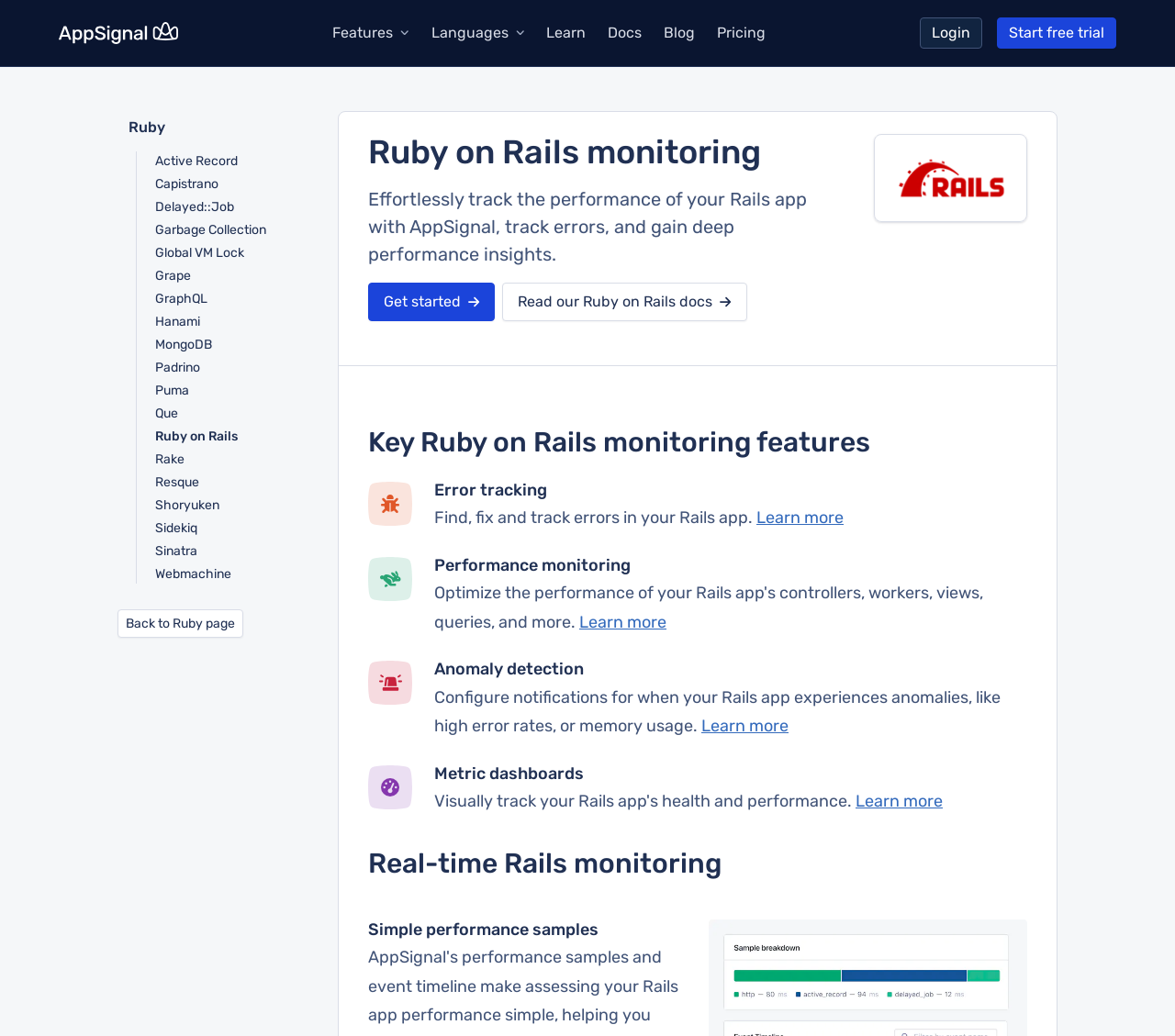What are the key features of Ruby on Rails monitoring?
Look at the image and answer the question using a single word or phrase.

Error tracking, performance monitoring, anomaly detection, metric dashboards